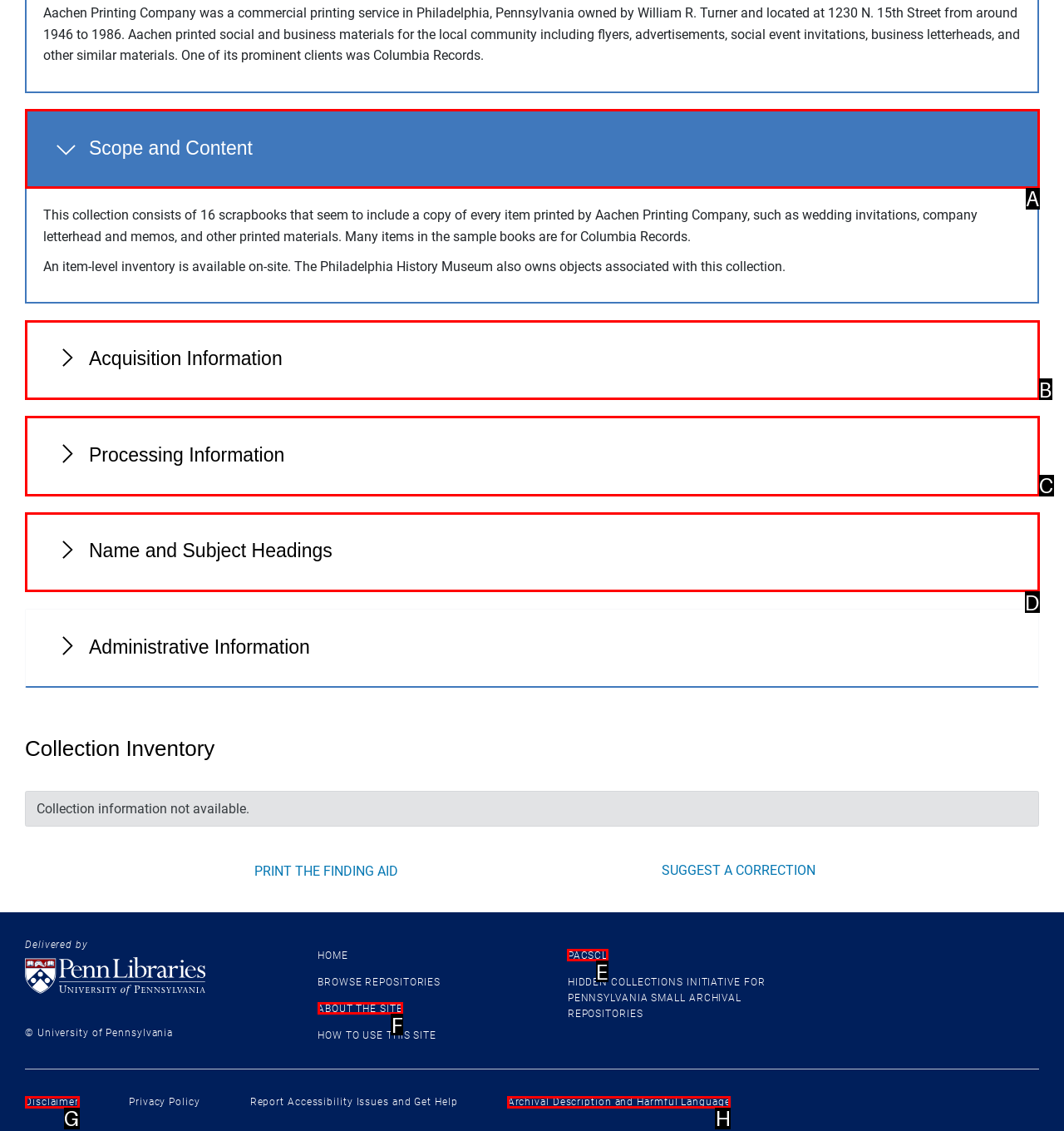Select the HTML element that matches the description: Name and Subject Headings
Respond with the letter of the correct choice from the given options directly.

D